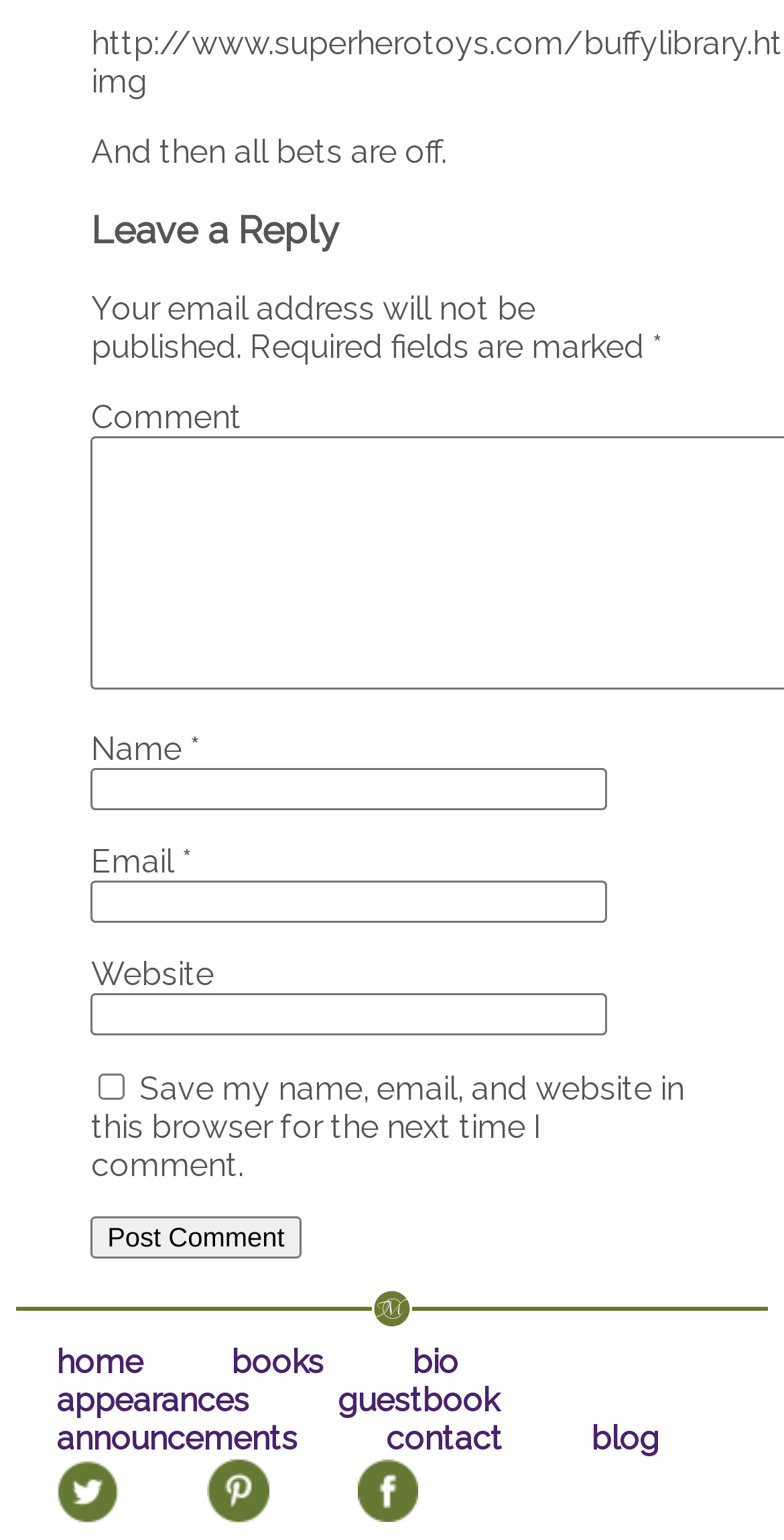From the webpage screenshot, predict the bounding box coordinates (top-left x, top-left y, bottom-right x, bottom-right y) for the UI element described here: parent_node: Name * name="author"

[0.116, 0.499, 0.775, 0.526]